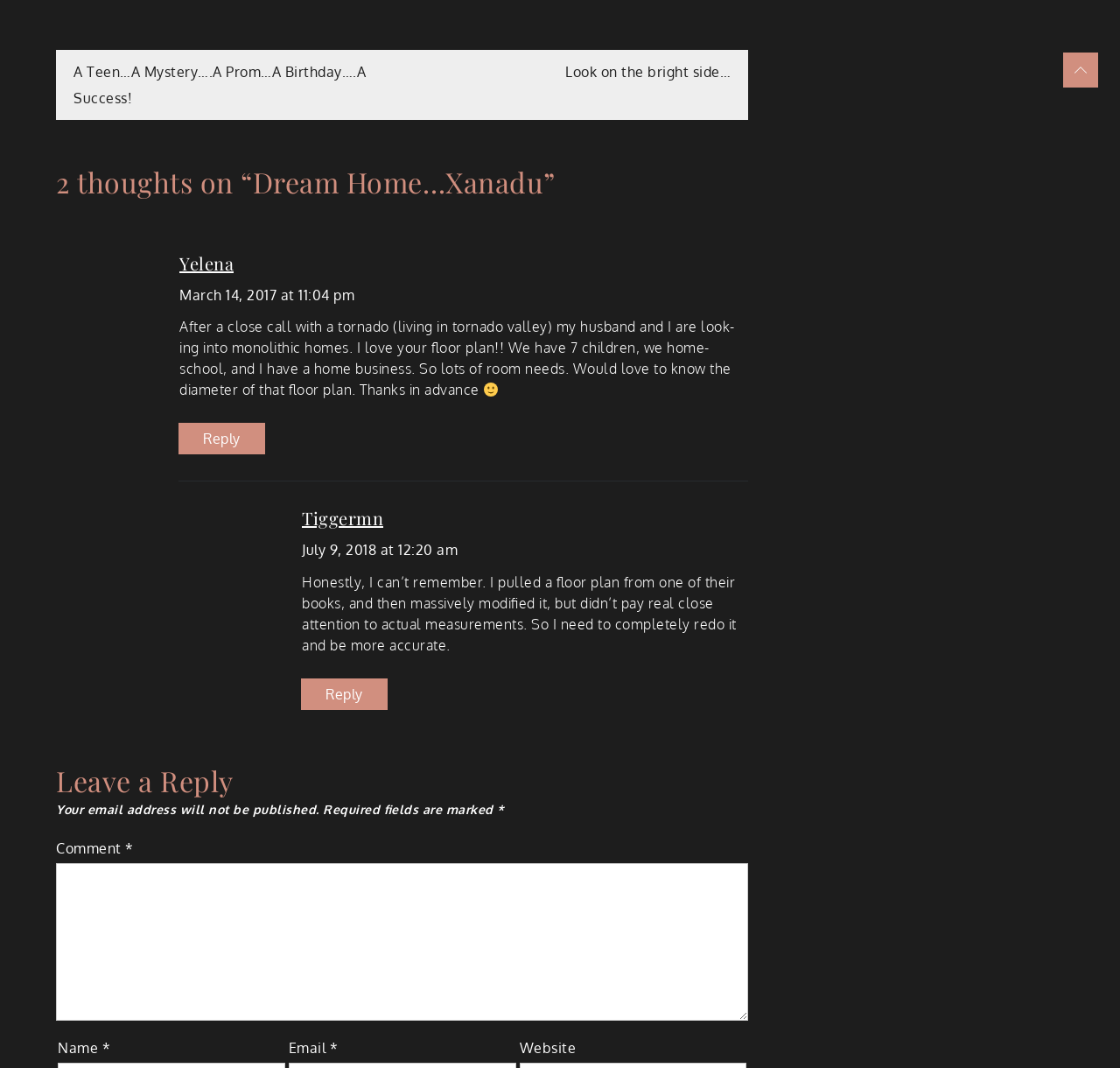Locate the bounding box coordinates of the element that should be clicked to fulfill the instruction: "Reply to Yelena".

[0.159, 0.396, 0.236, 0.426]